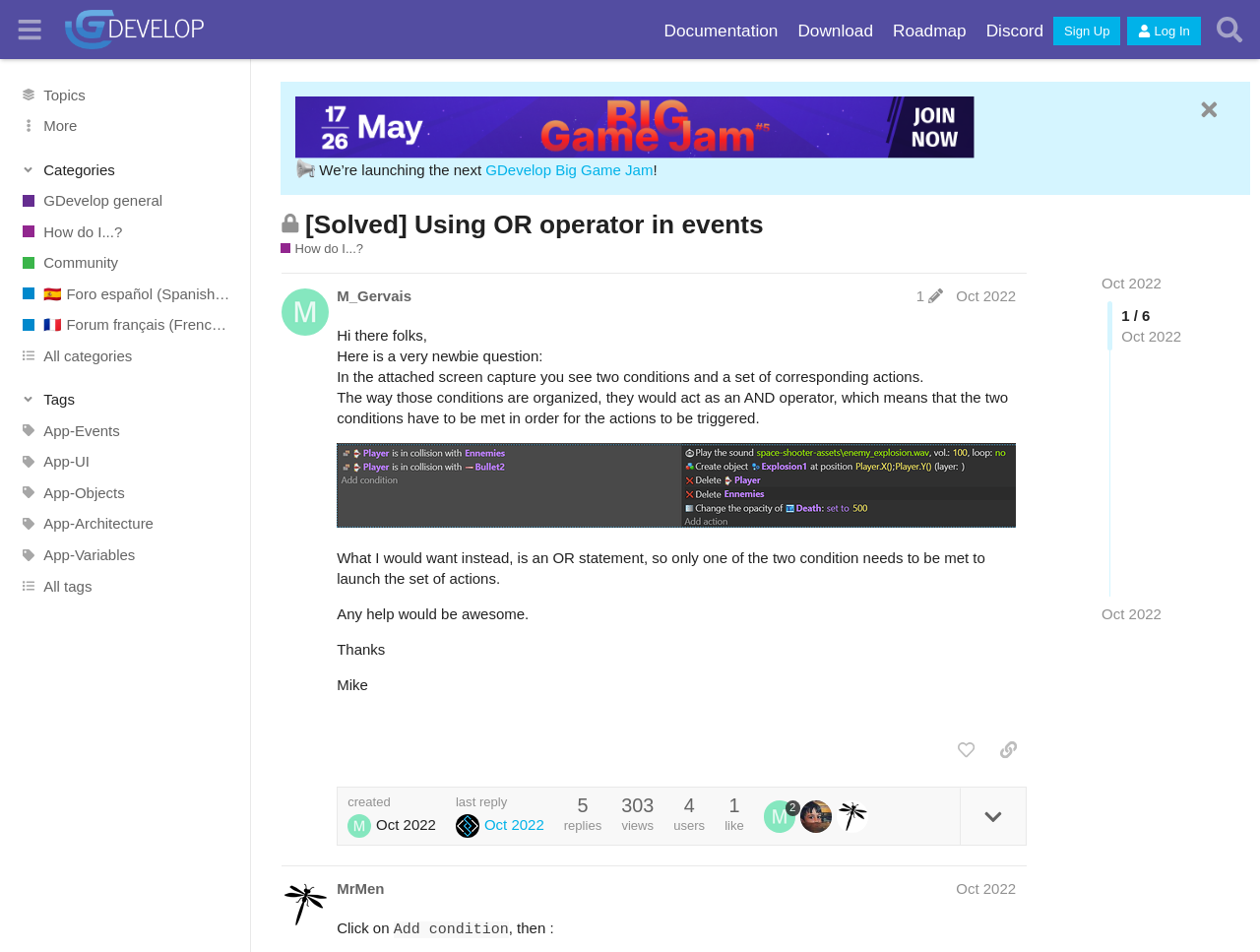Could you determine the bounding box coordinates of the clickable element to complete the instruction: "Read the post by M_Gervais"? Provide the coordinates as four float numbers between 0 and 1, i.e., [left, top, right, bottom].

[0.224, 0.287, 0.863, 0.909]